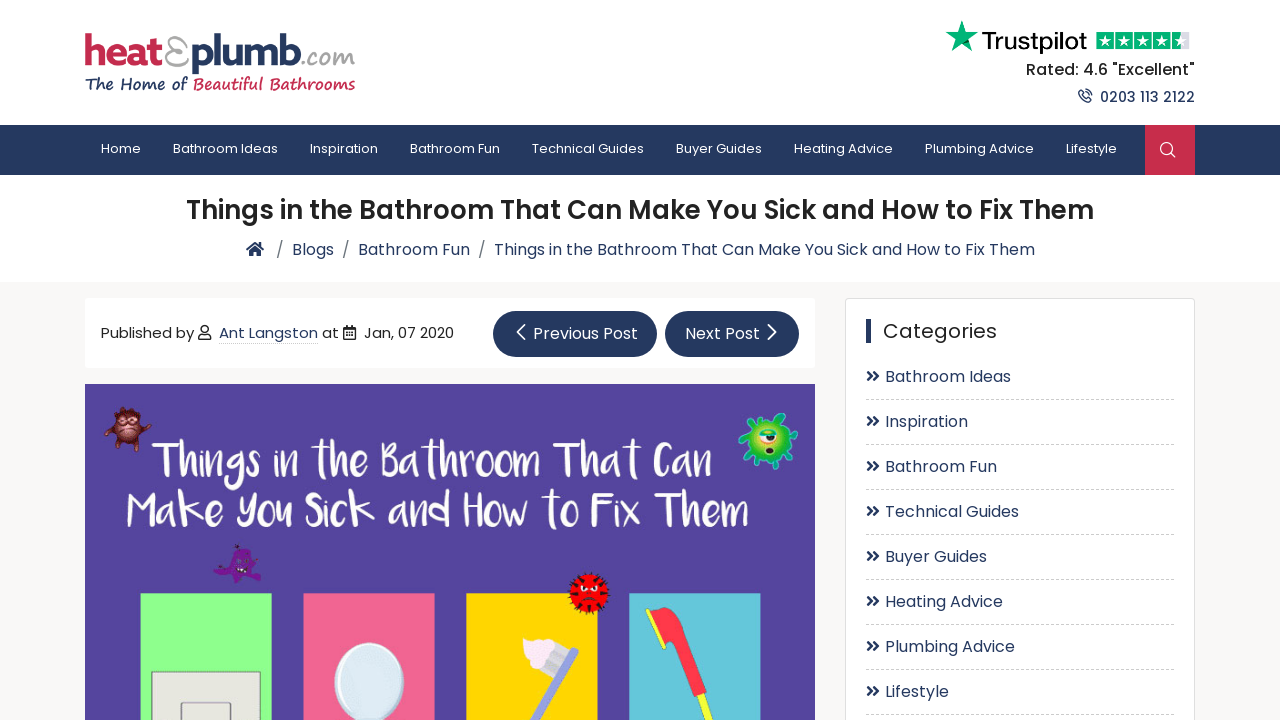Identify the bounding box of the HTML element described here: "0203 113 2122". Provide the coordinates as four float numbers between 0 and 1: [left, top, right, bottom].

[0.842, 0.12, 0.934, 0.148]